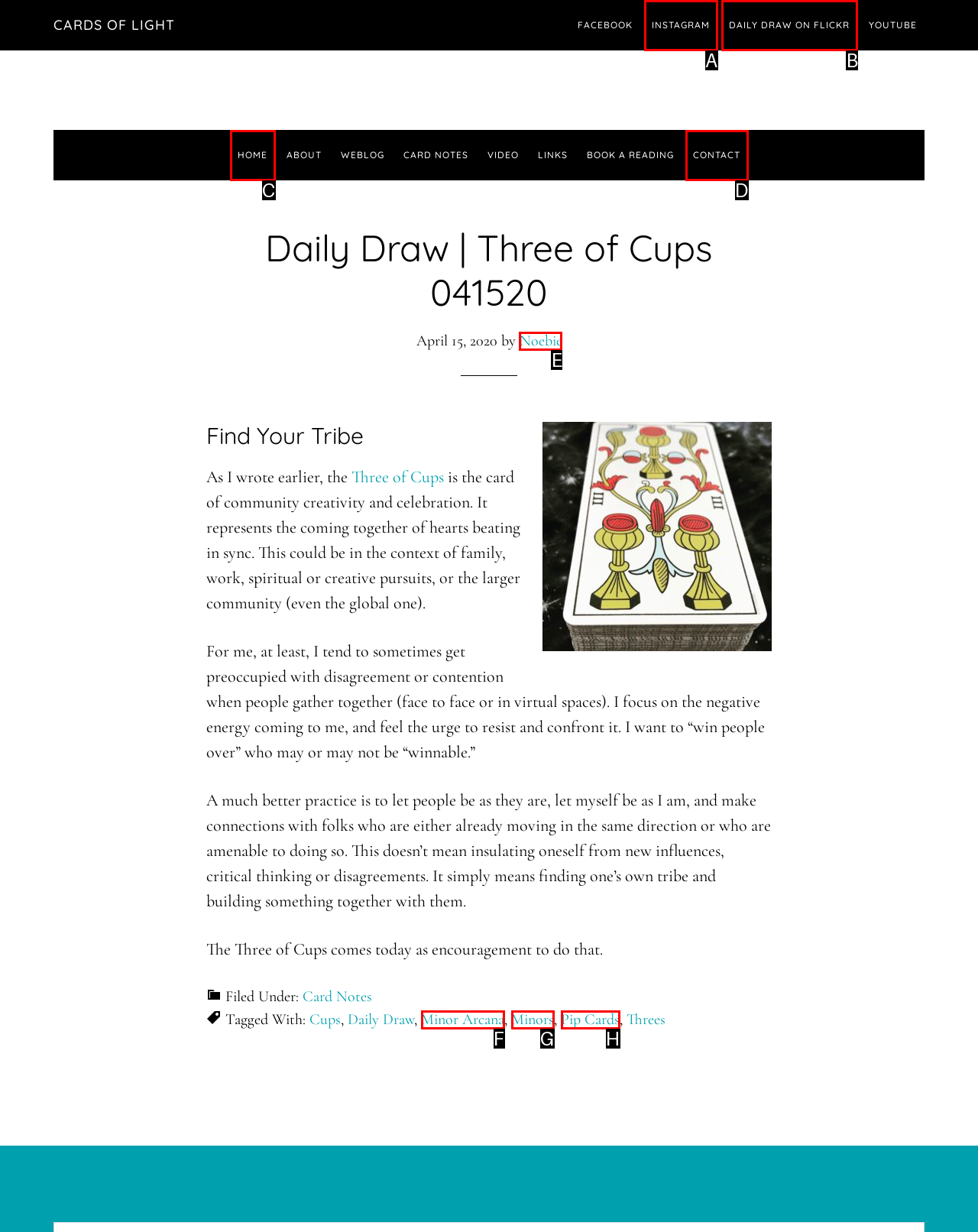Select the letter of the option that should be clicked to achieve the specified task: view daily draw on flickr. Respond with just the letter.

B